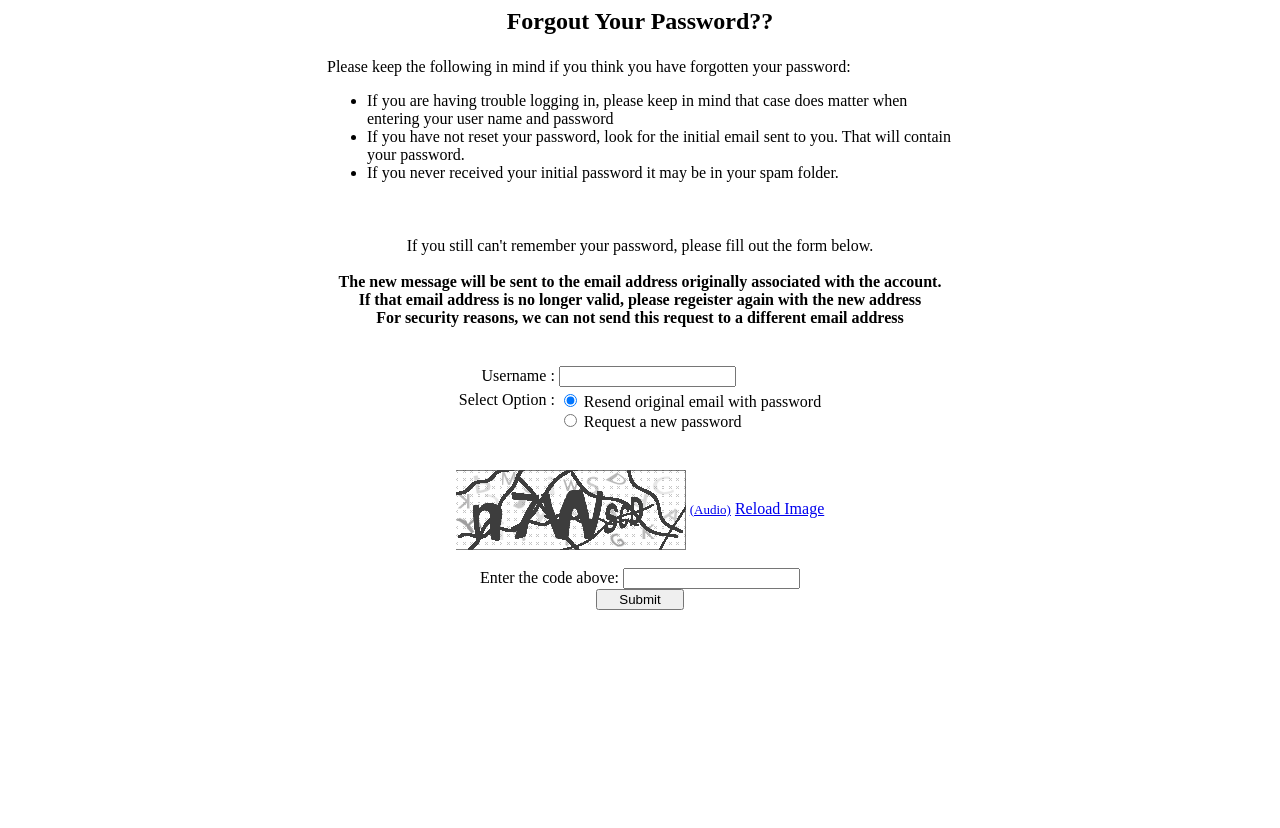Determine the bounding box for the UI element described here: "Reload Image".

[0.574, 0.603, 0.644, 0.624]